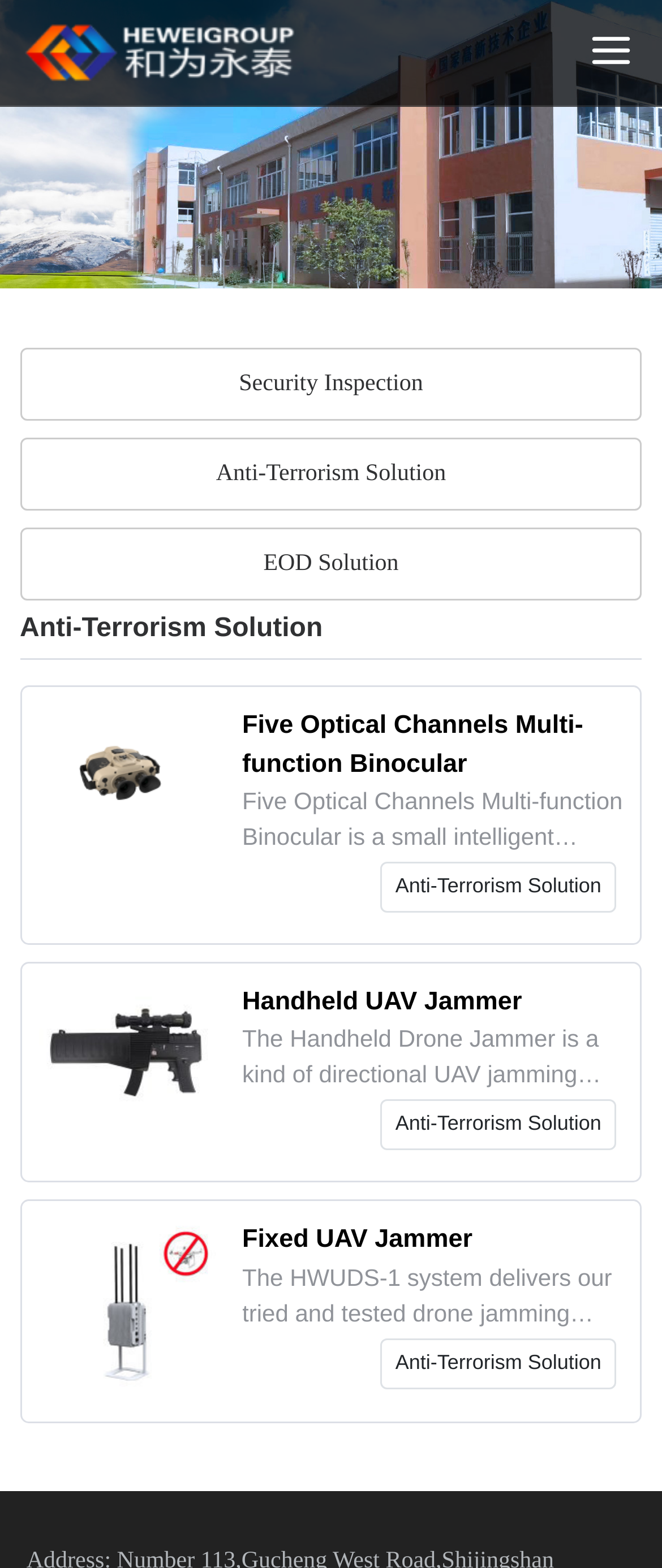Provide a thorough description of the webpage's content and layout.

The webpage is about Beijing Heweiyongtai Sci&Tech, a company that provides anti-terrorism solutions. At the top left corner, there is a link to the company's homepage, accompanied by a logo image. 

Below the company logo, there is a navigation menu with three links: "ABOUT US", "Security Inspection", and "Anti-Terrorism Solution". The "ABOUT US" link is located at the top left corner, while the other two links are positioned below it, aligned to the left.

On the right side of the navigation menu, there is a large banner image that spans the entire width of the page.

Below the navigation menu, there are three main sections. The first section is headed by a title "Anti-Terrorism Solution" and features two links to "Five Optical Channels Multi-function Binocular" with accompanying images. Below the links, there is a descriptive text about the product.

The second section features two links to "Handheld UAV Jammer" with accompanying images, followed by a descriptive text about the product.

The third section features two links to "Fixed UAV Jammer" with accompanying images, followed by a descriptive text about the product. Throughout the sections, there are repeated links to "Anti-Terrorism Solution" that serve as a navigation aid.

Overall, the webpage is organized into clear sections, with prominent headings and descriptive texts about the company's products. The use of images and links helps to create a visually appealing and interactive experience for the user.